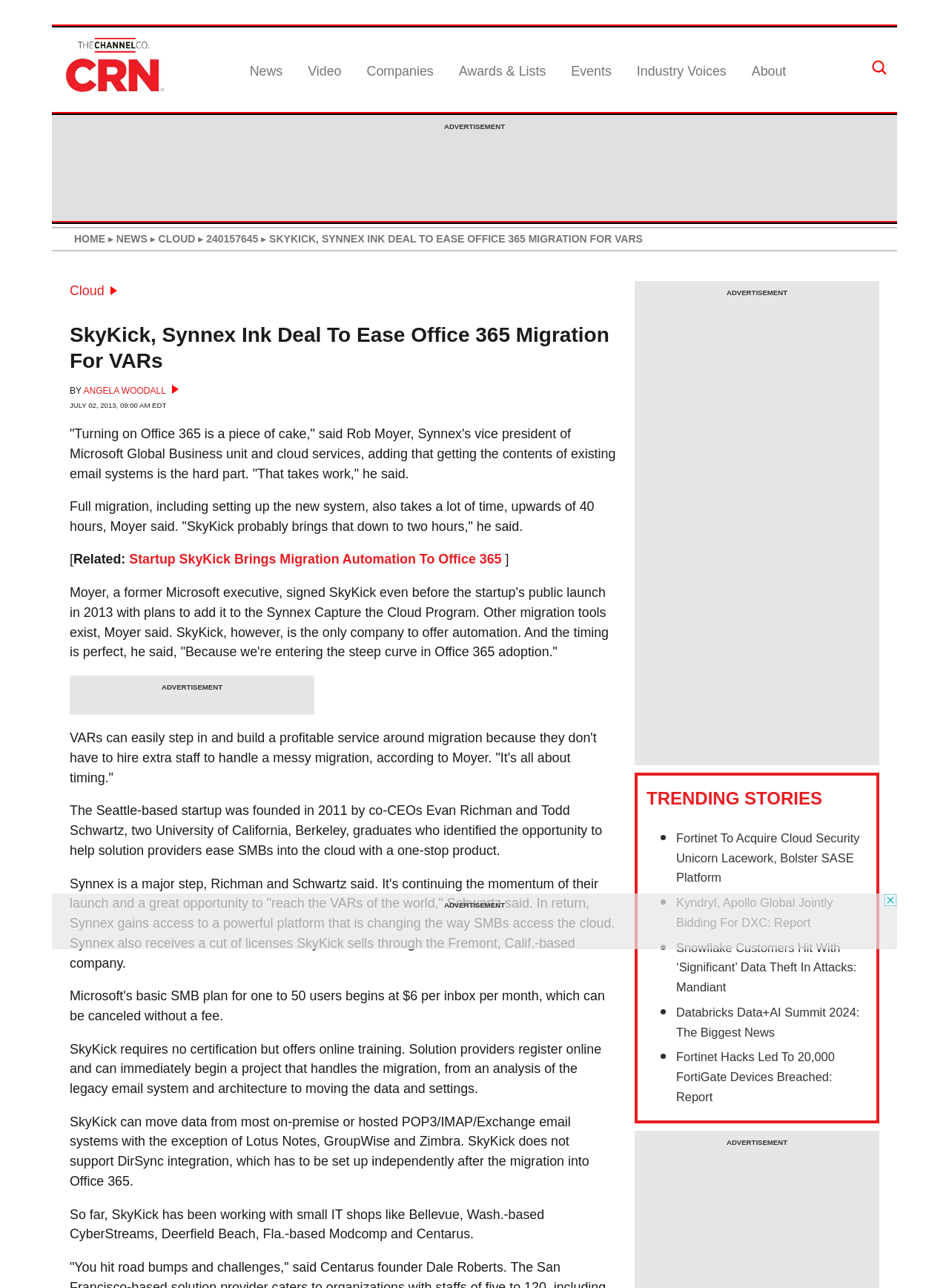Please identify the coordinates of the bounding box for the clickable region that will accomplish this instruction: "Read article by Angela Woodall".

[0.088, 0.299, 0.188, 0.307]